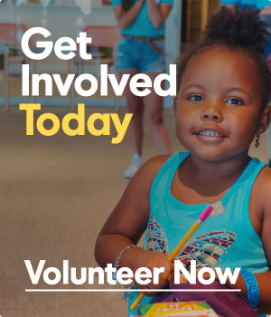What is the girl holding?
Based on the image, answer the question with a single word or brief phrase.

a box of crayons